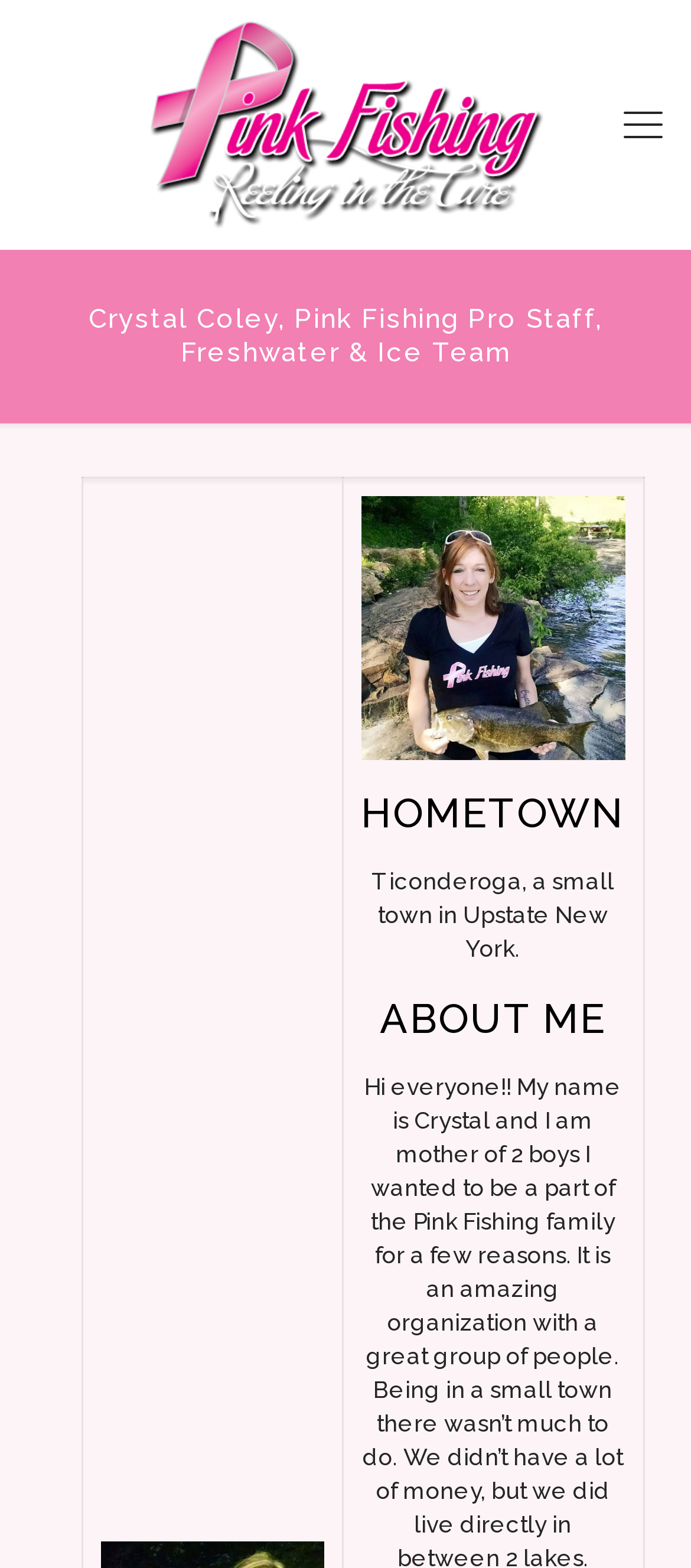Provide a brief response to the question using a single word or phrase: 
What is the title of the section below Crystal Coley's name?

ABOUT ME